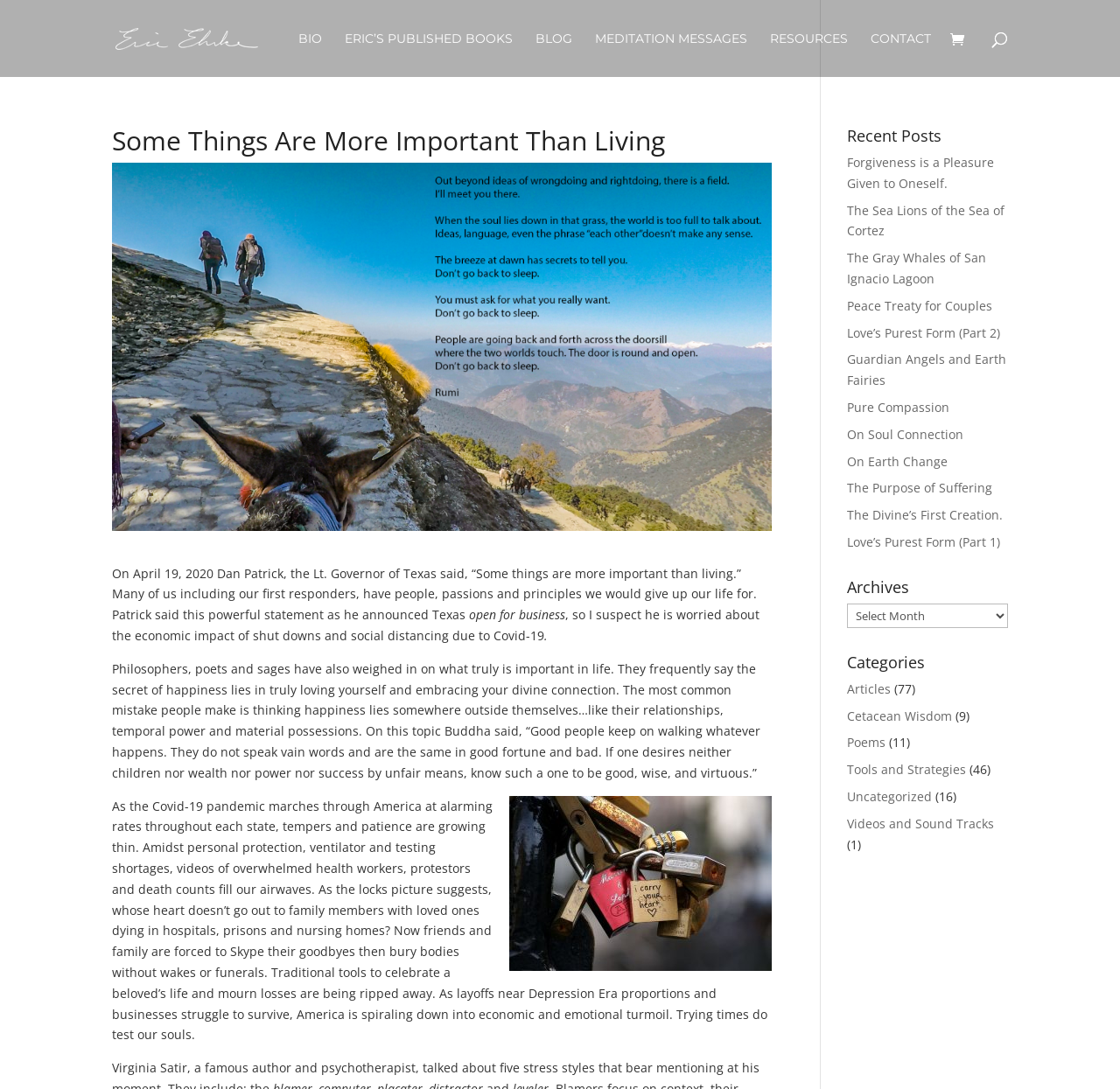Please identify the bounding box coordinates of the element that needs to be clicked to perform the following instruction: "search for something".

[0.1, 0.0, 0.9, 0.001]